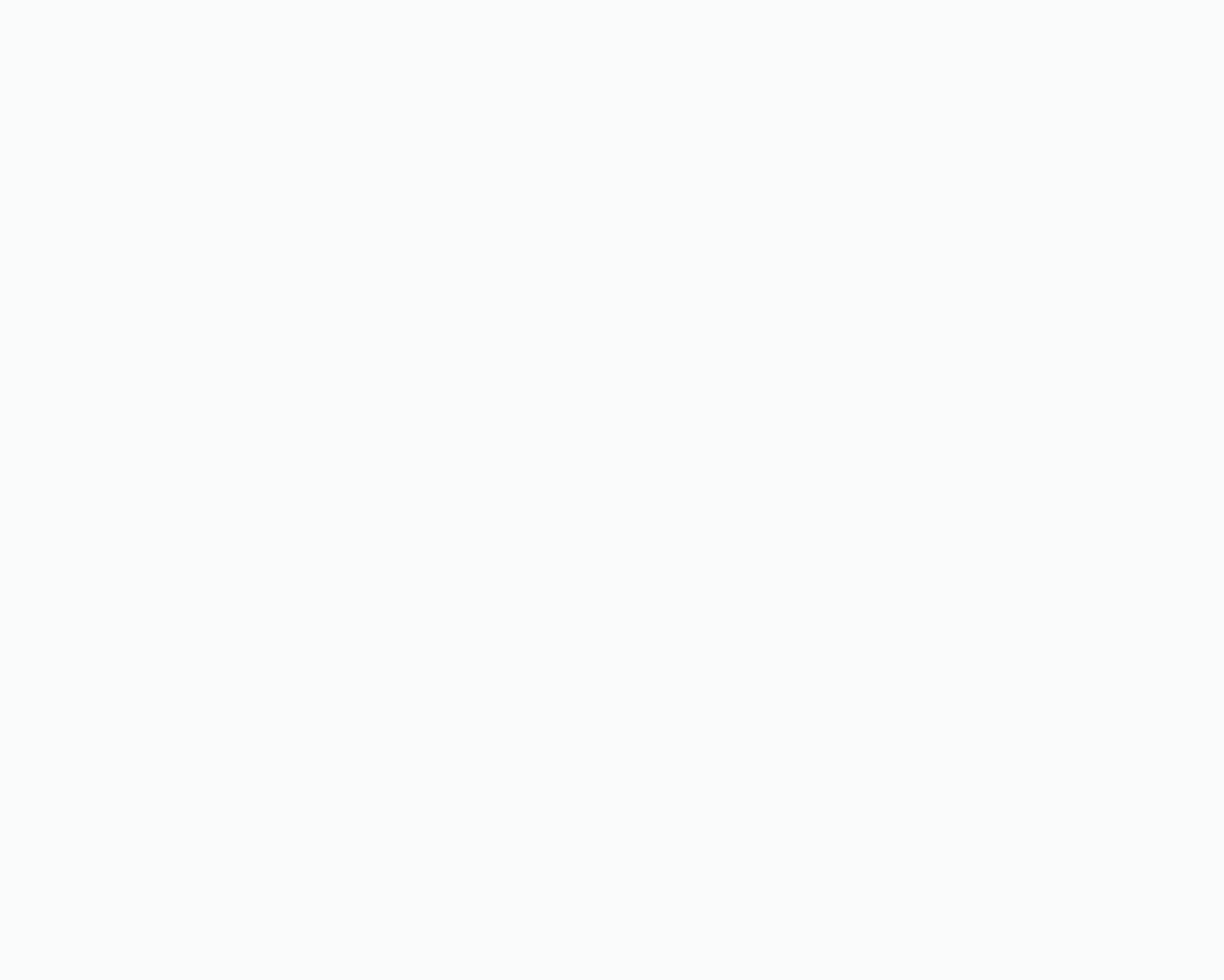Please study the image and answer the question comprehensively:
What is the date of issuance of the thesis?

I found this information in the gridcell element, where the date of issuance is listed as '1997'.